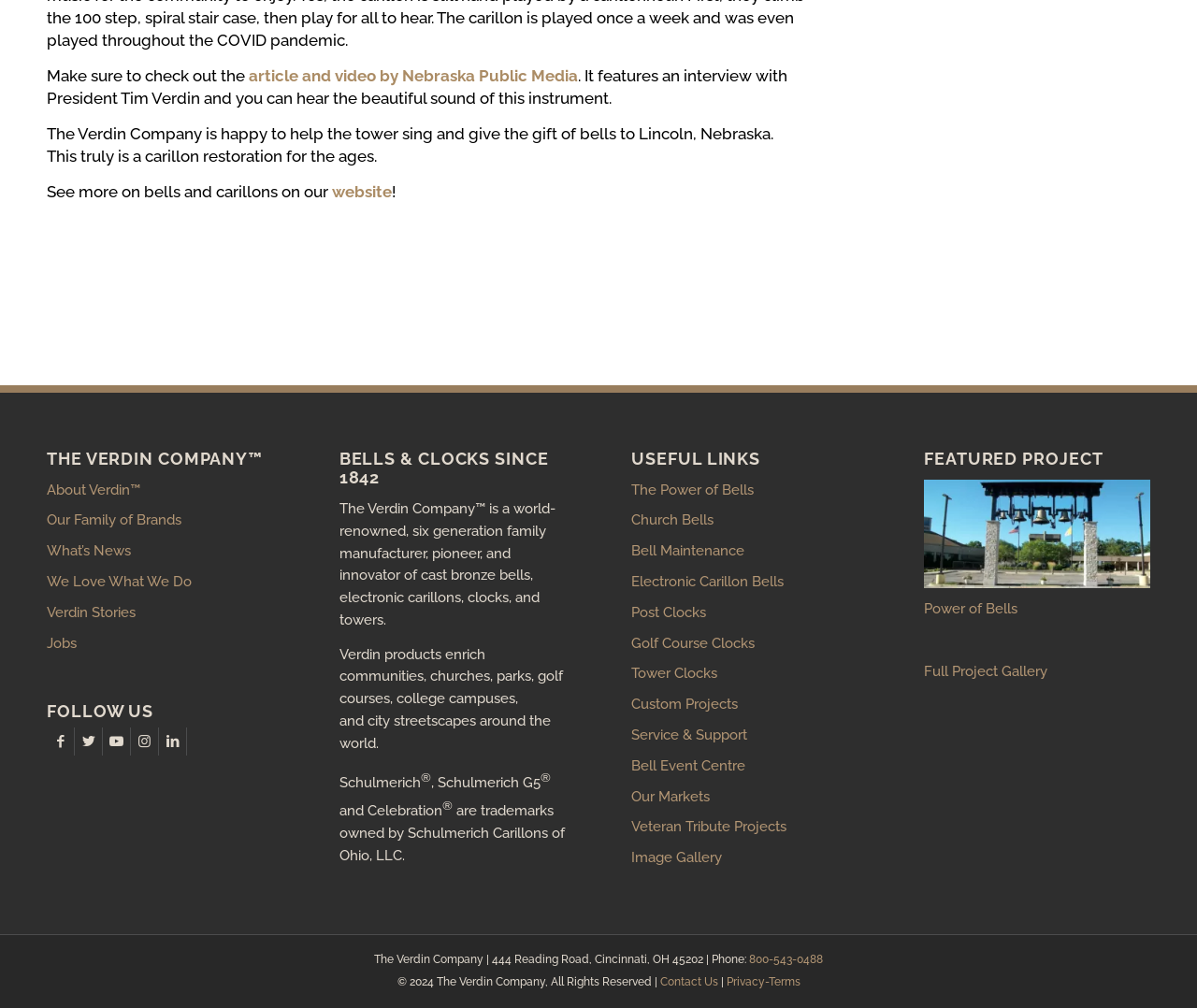Provide the bounding box for the UI element matching this description: "parent_node: Supporters of EVISA includes:".

None